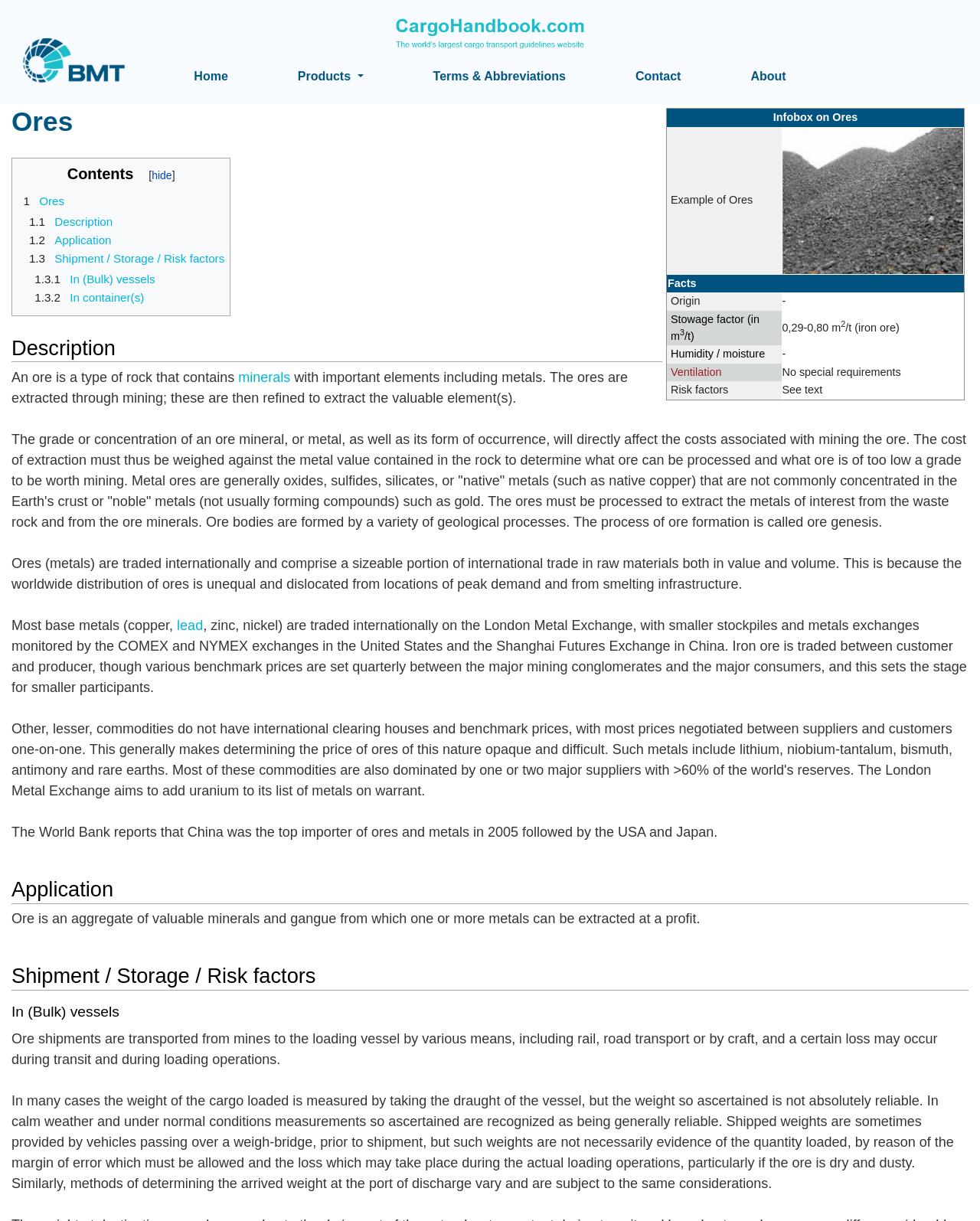Please identify the bounding box coordinates of where to click in order to follow the instruction: "View the 'Terms & Abbreviations' page".

[0.442, 0.055, 0.577, 0.07]